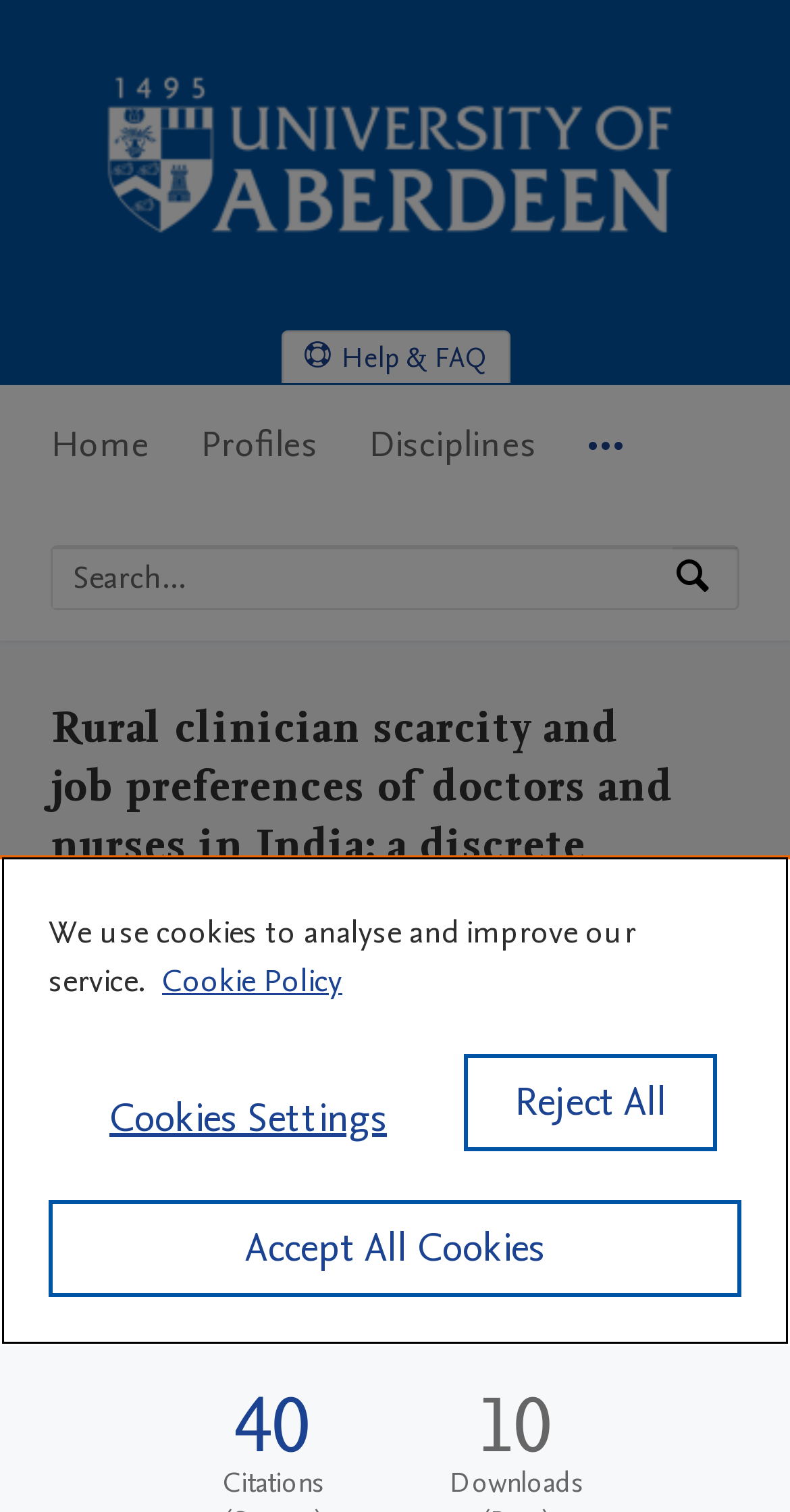What is the discipline of the research output? Examine the screenshot and reply using just one word or a brief phrase.

Applied Health Sciences